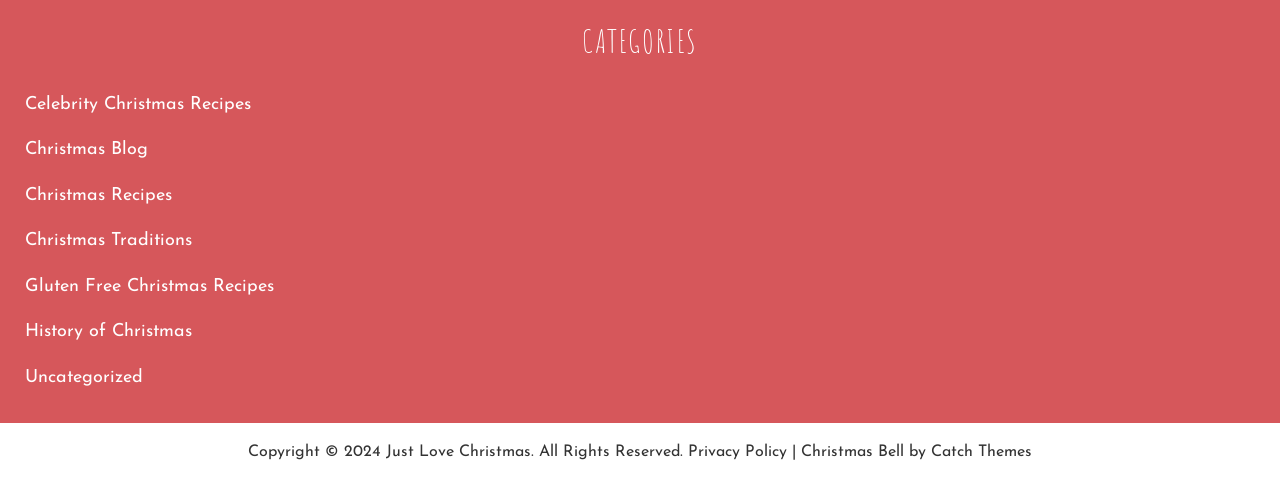Please reply with a single word or brief phrase to the question: 
What is the first category listed?

Celebrity Christmas Recipes